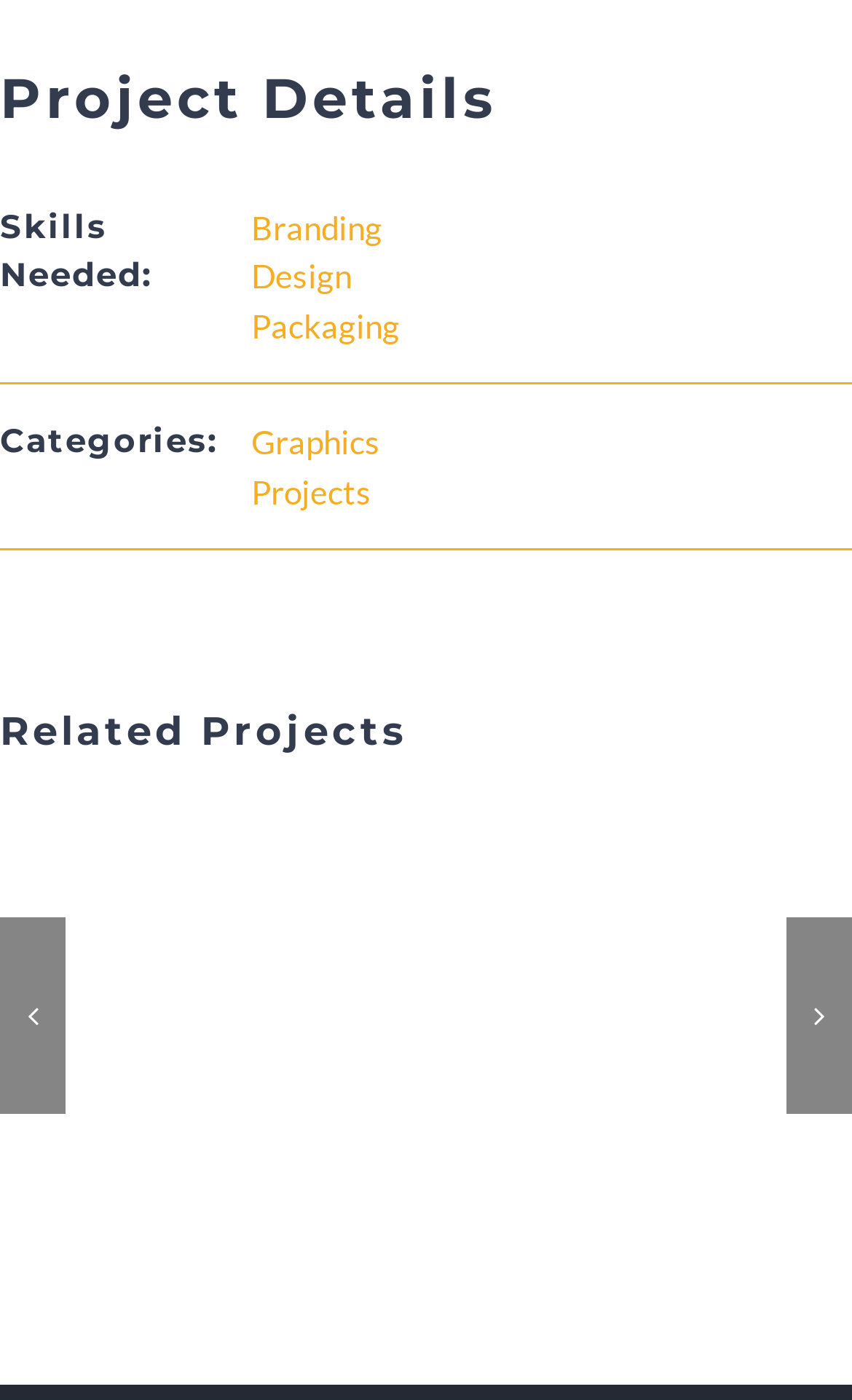What navigation options are available?
Using the visual information from the image, give a one-word or short-phrase answer.

Previous slide, Next slide